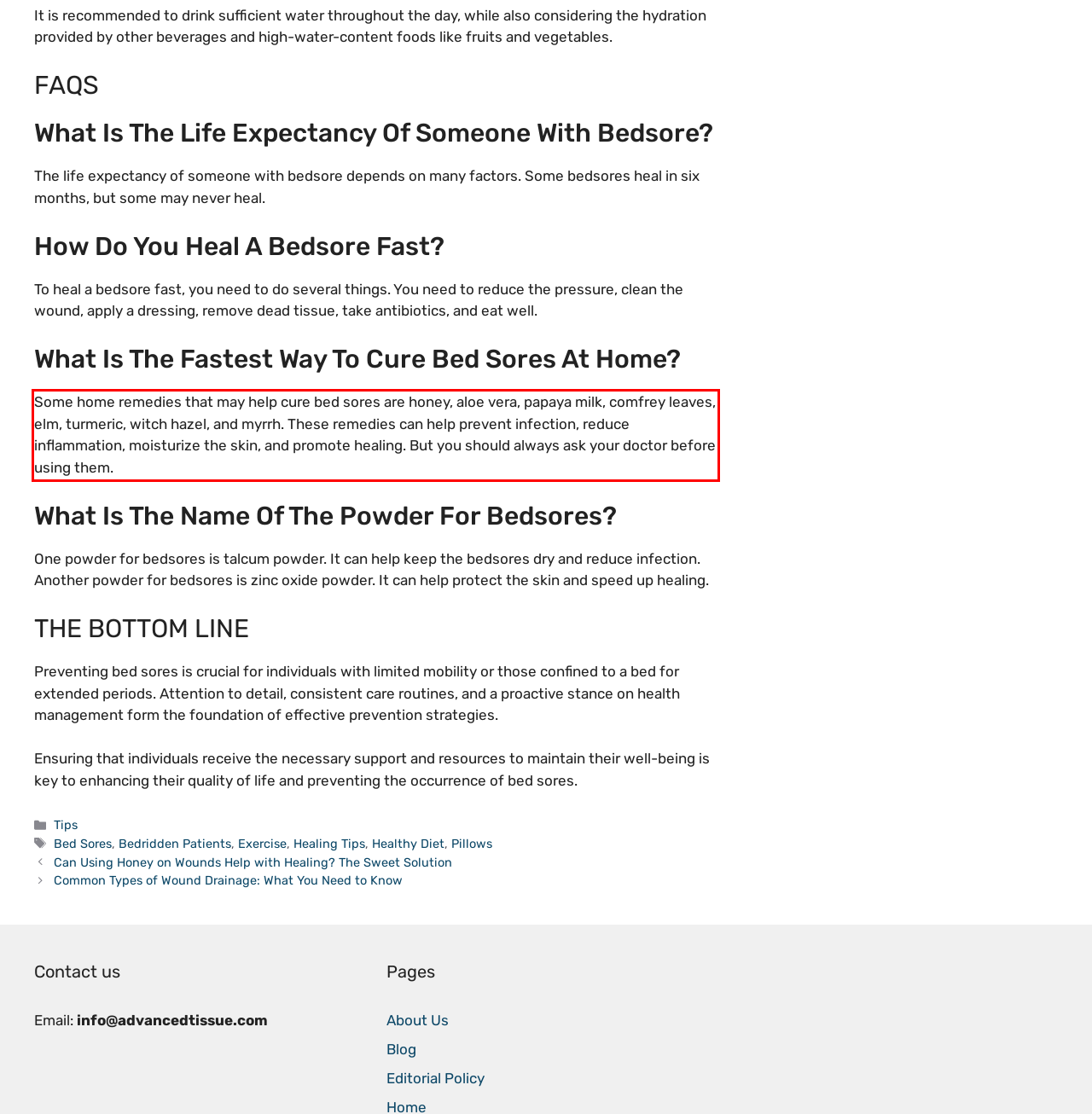Using the webpage screenshot, recognize and capture the text within the red bounding box.

Some home remedies that may help cure bed sores are honey, aloe vera, papaya milk, comfrey leaves, elm, turmeric, witch hazel, and myrrh. These remedies can help prevent infection, reduce inflammation, moisturize the skin, and promote healing. But you should always ask your doctor before using them.